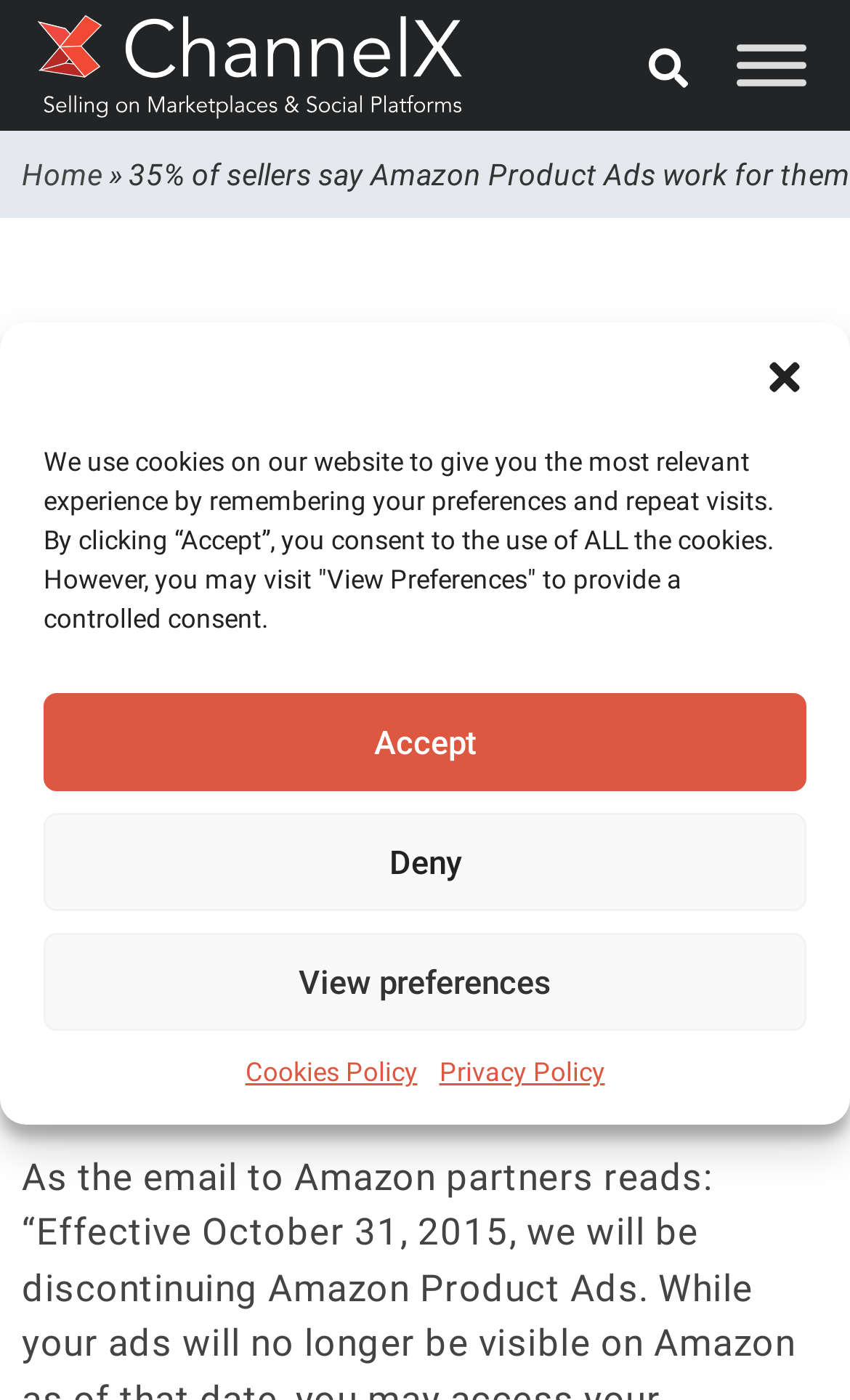Give a one-word or short phrase answer to this question: 
What is the difference between Product Ads and Sponsored Ads?

Product Ads are being shut down